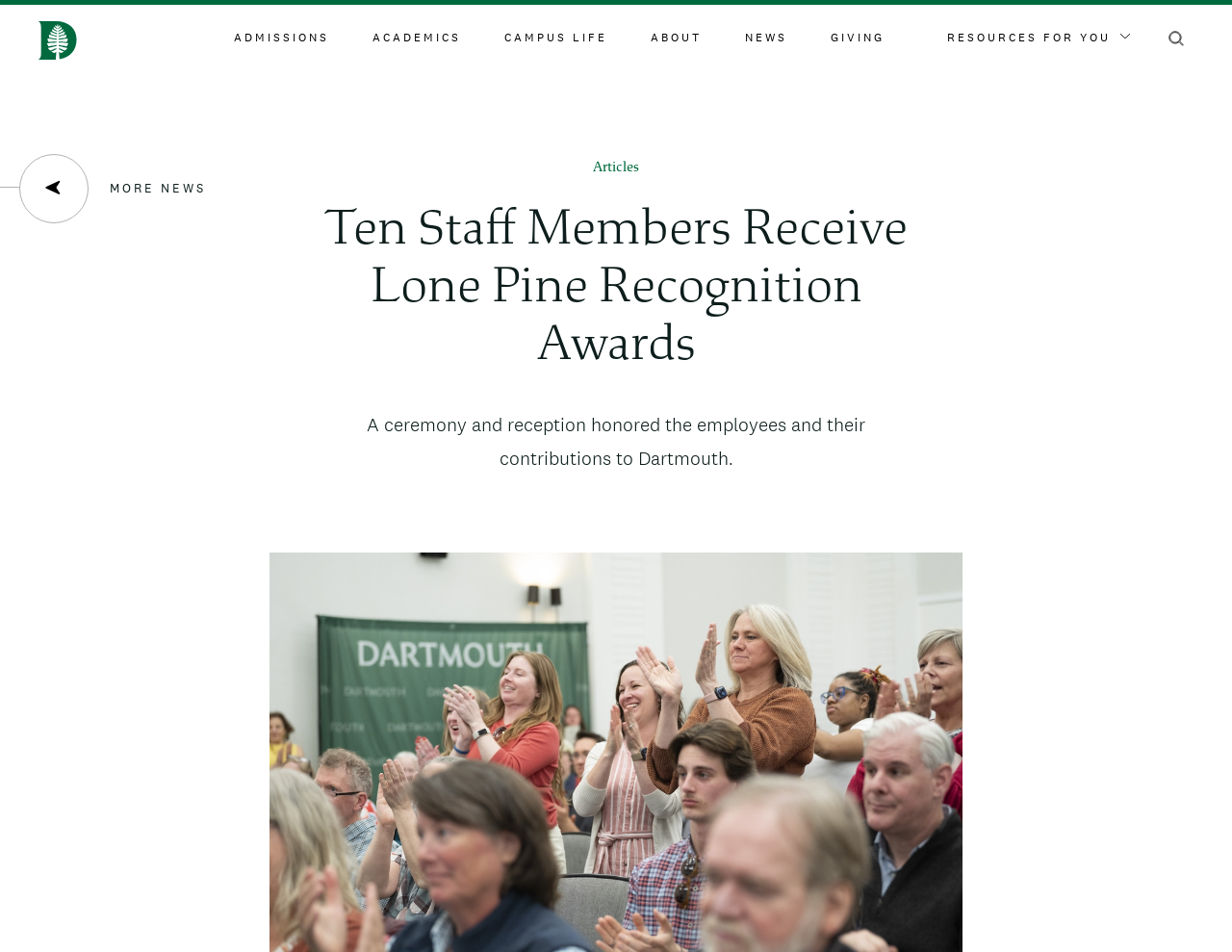Please specify the bounding box coordinates of the clickable region to carry out the following instruction: "Click on RESOURCES FOR YOU". The coordinates should be four float numbers between 0 and 1, in the format [left, top, right, bottom].

[0.769, 0.029, 0.917, 0.052]